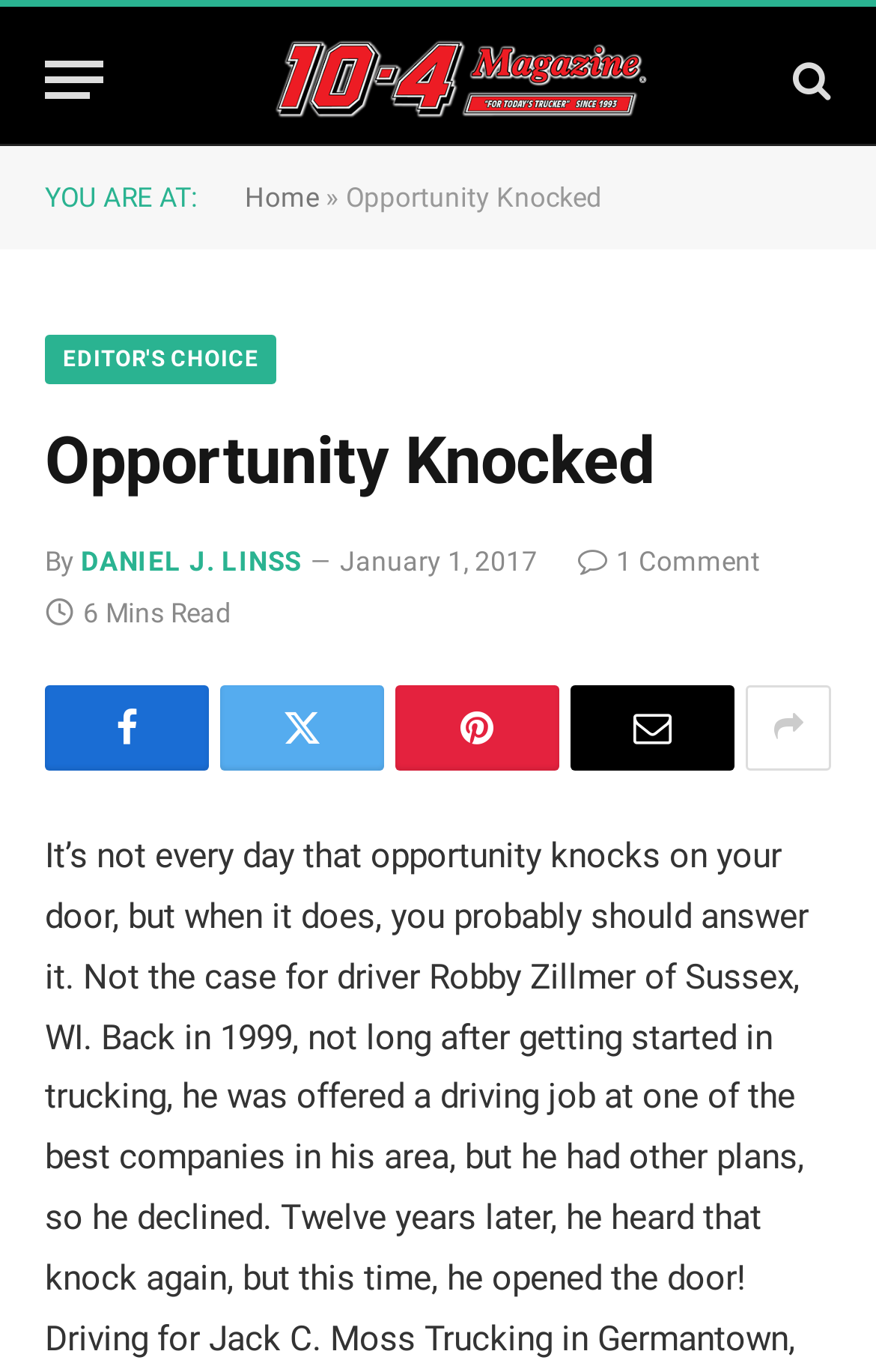Identify the bounding box coordinates of the region I need to click to complete this instruction: "View the comments".

[0.659, 0.399, 0.867, 0.421]